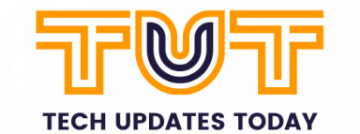Please look at the image and answer the question with a detailed explanation: What is the focus of the website?

The logo serves as a visual anchor for the website, emphasizing its focus on delivering the latest news and updates in technology, which is the primary purpose of the website 'Tech Updates Today'.